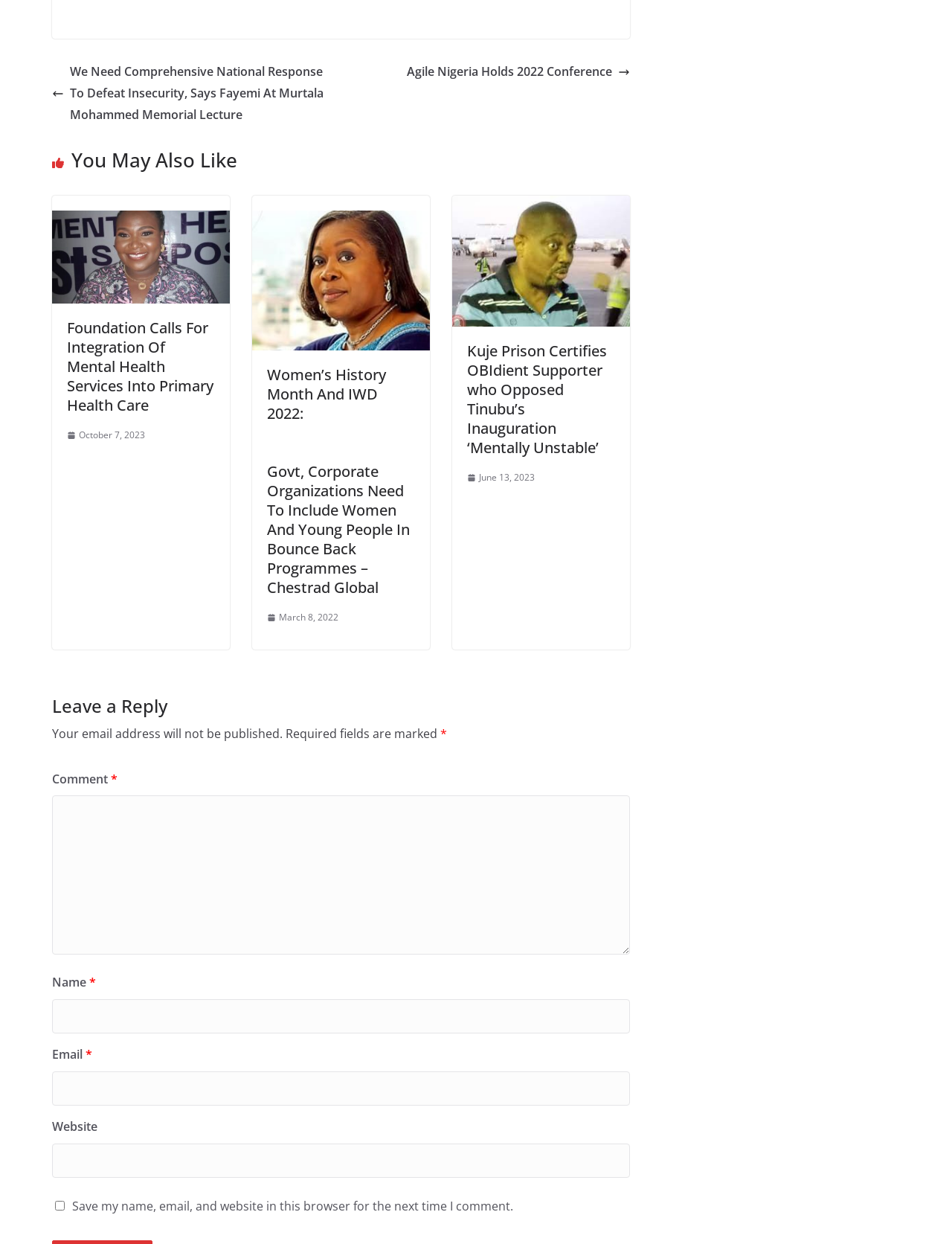Determine the bounding box coordinates of the element's region needed to click to follow the instruction: "Click the link to read about Agile Nigeria Holds 2022 Conference". Provide these coordinates as four float numbers between 0 and 1, formatted as [left, top, right, bottom].

[0.427, 0.049, 0.662, 0.067]